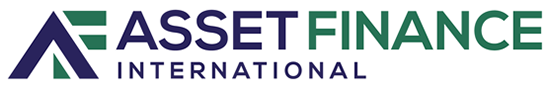What is the purpose of the company?
Please respond to the question with as much detail as possible.

The company, Asset Finance International, focuses on providing financial services and solutions in the asset finance sector, with the aim of supporting businesses and facilitating growth through tailored financial options, as represented by its logo and modern design.